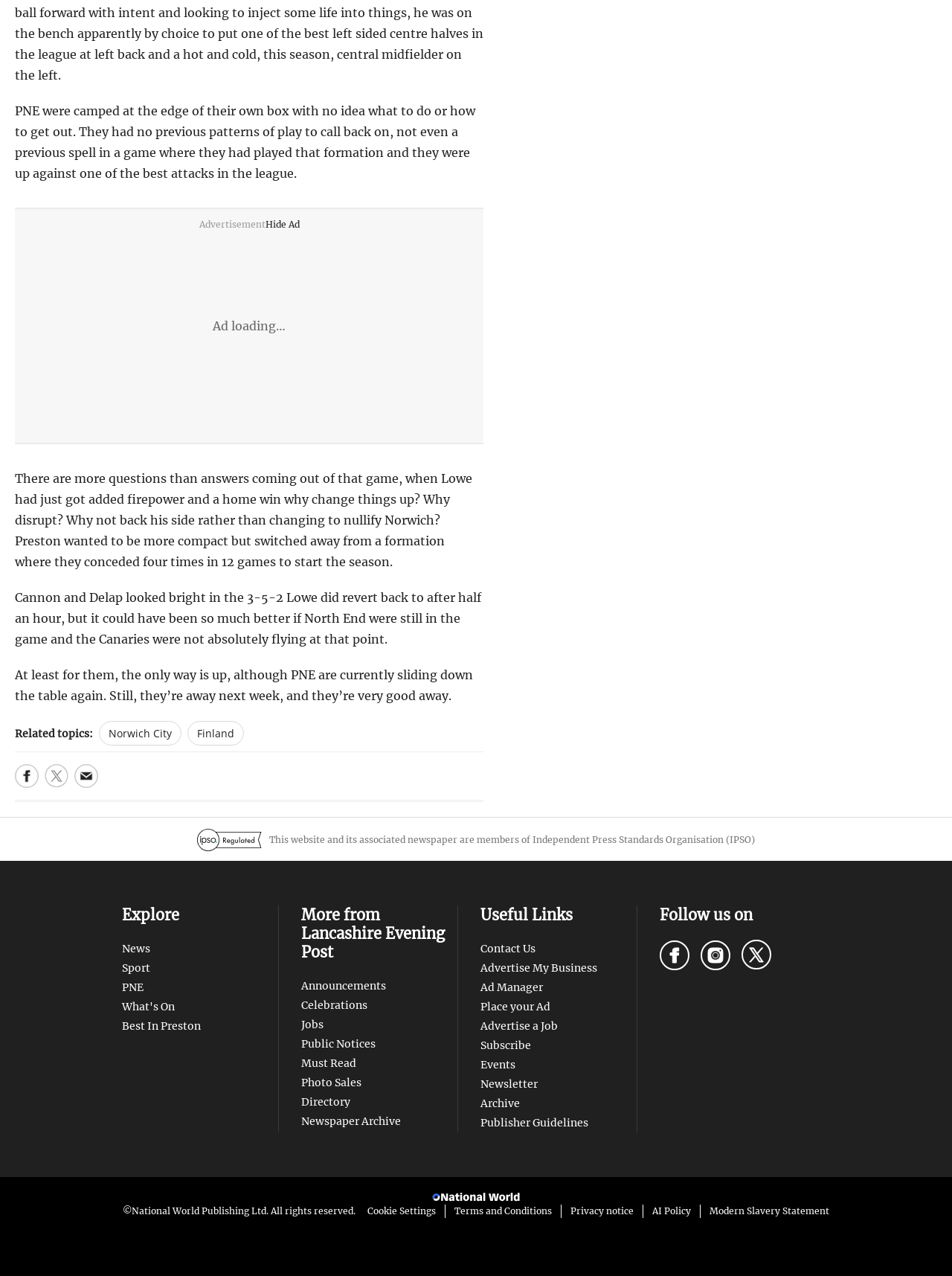Determine the bounding box coordinates of the clickable region to execute the instruction: "Share to Facebook". The coordinates should be four float numbers between 0 and 1, denoted as [left, top, right, bottom].

[0.016, 0.599, 0.041, 0.618]